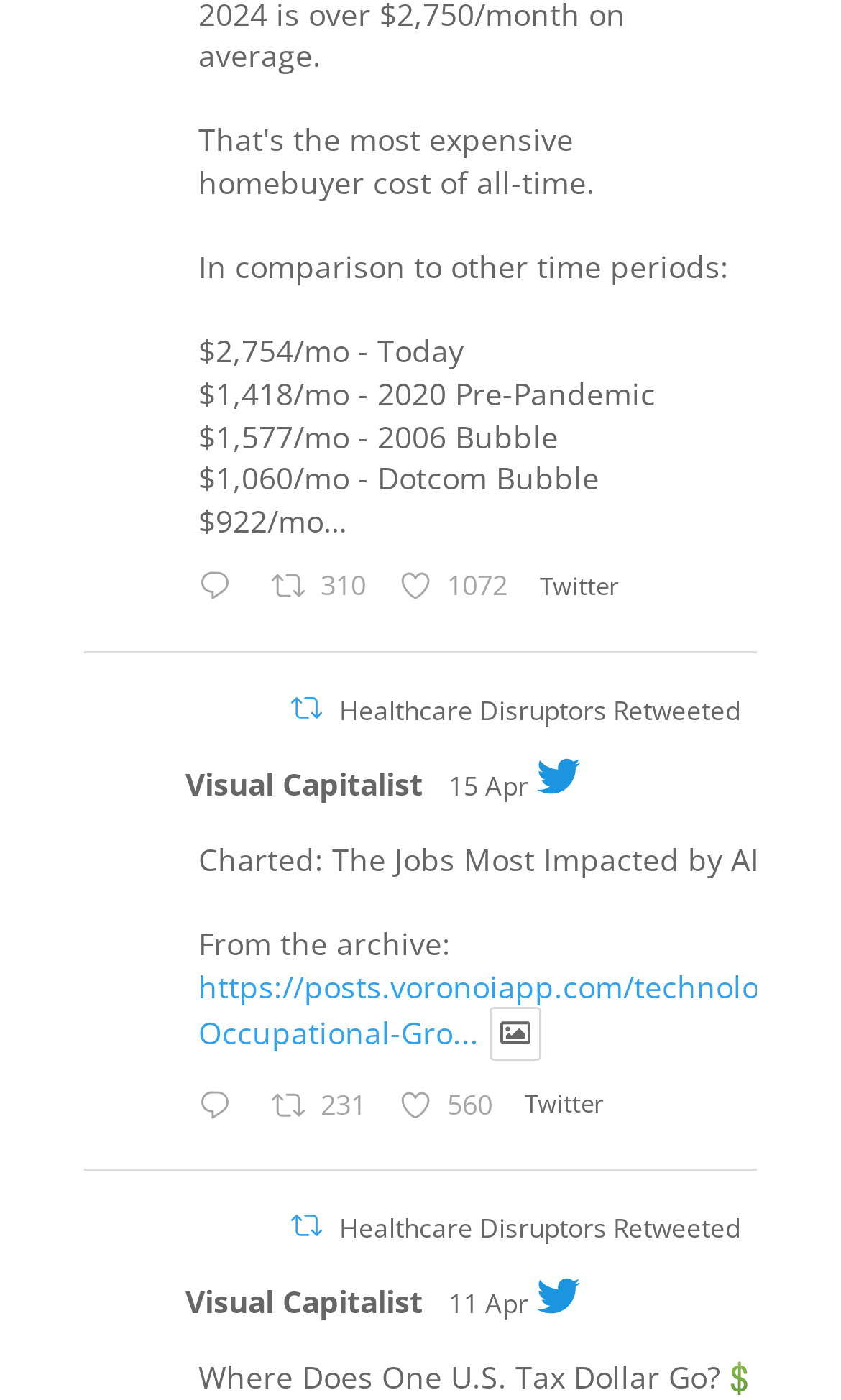What is the name of the website?
Deliver a detailed and extensive answer to the question.

The text 'Visual Capitalist' is located at the top of the webpage, indicating the name of the website.